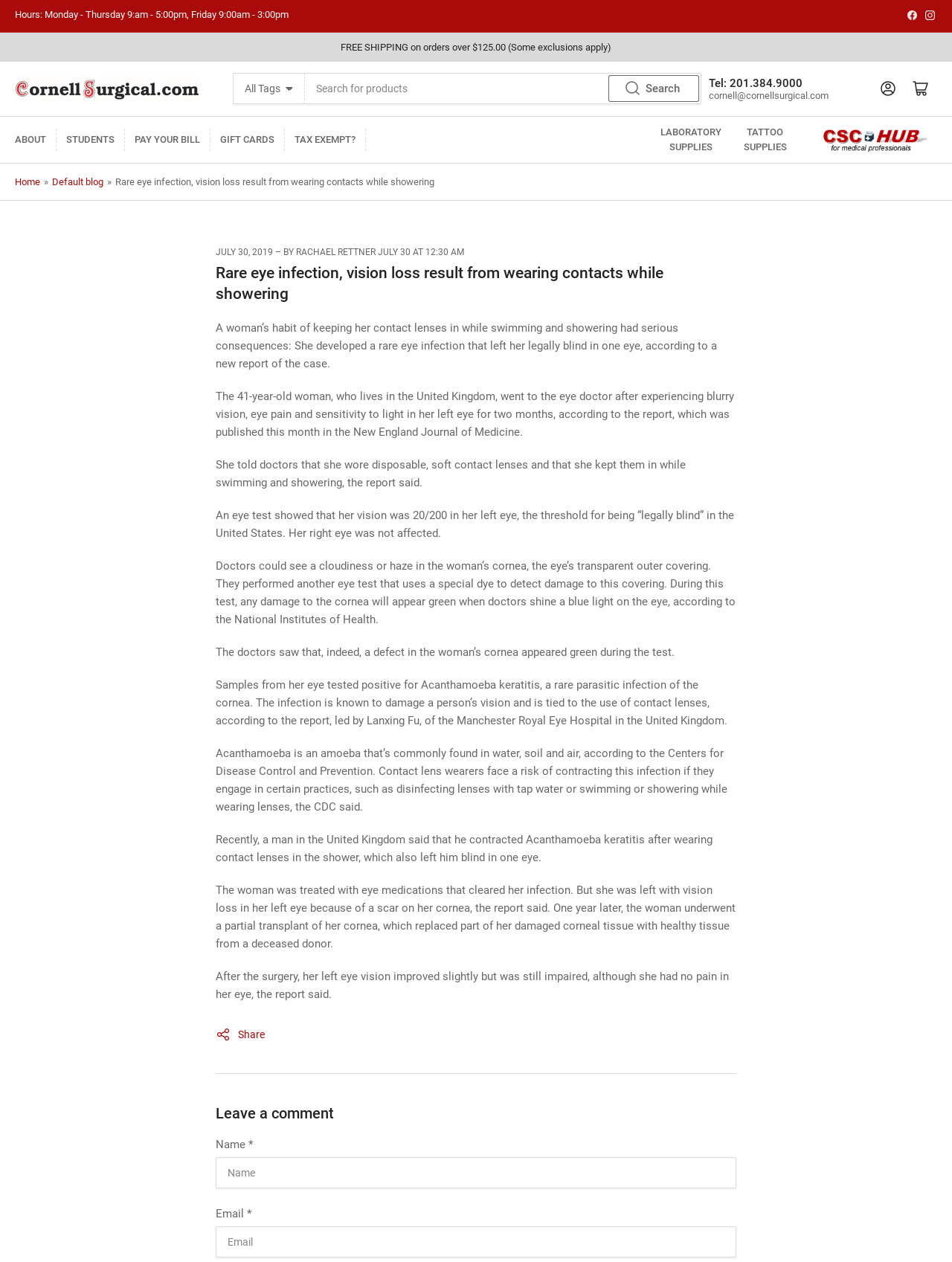Pinpoint the bounding box coordinates of the area that should be clicked to complete the following instruction: "Scroll to the top". The coordinates must be given as four float numbers between 0 and 1, i.e., [left, top, right, bottom].

[0.95, 0.717, 0.984, 0.742]